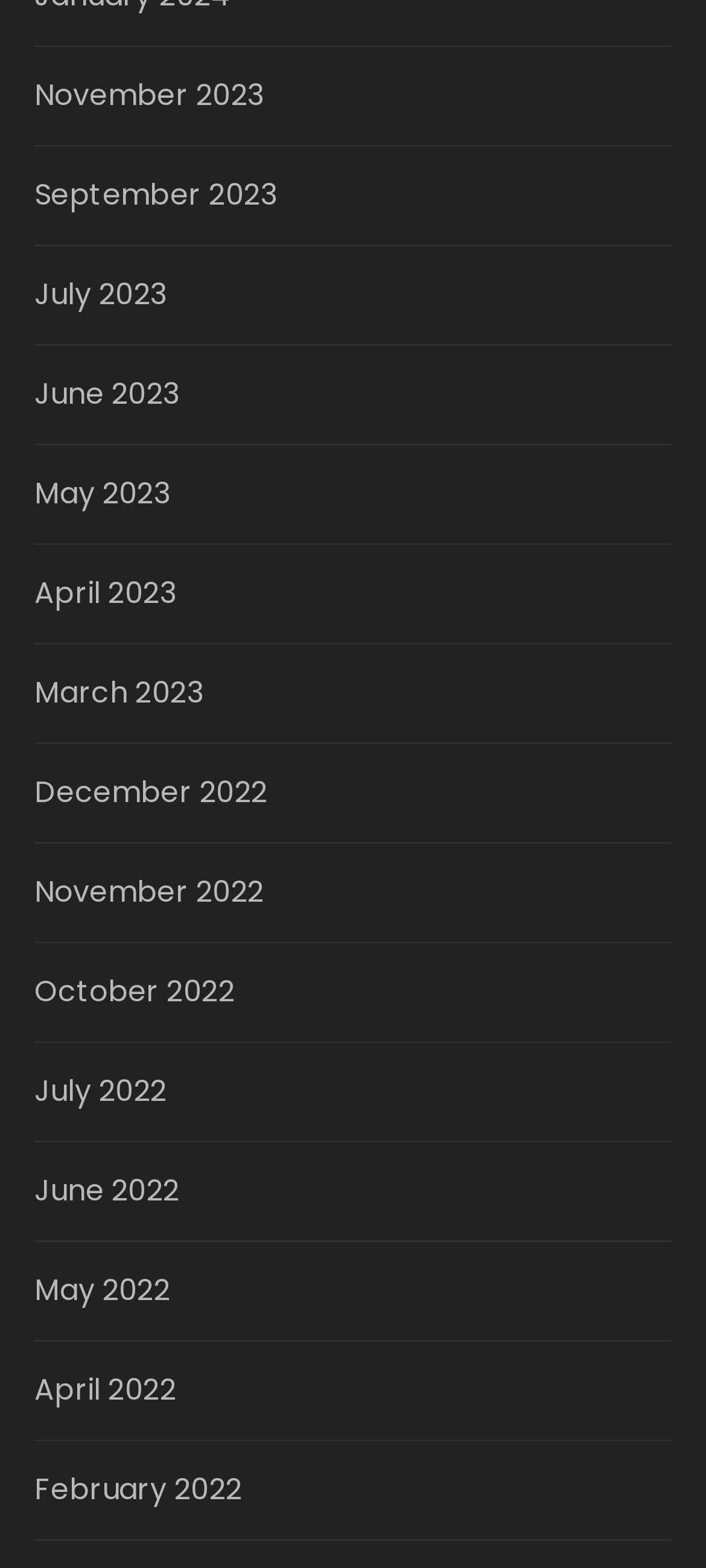Locate the bounding box coordinates of the clickable region to complete the following instruction: "view February 2022."

[0.048, 0.936, 0.771, 0.964]